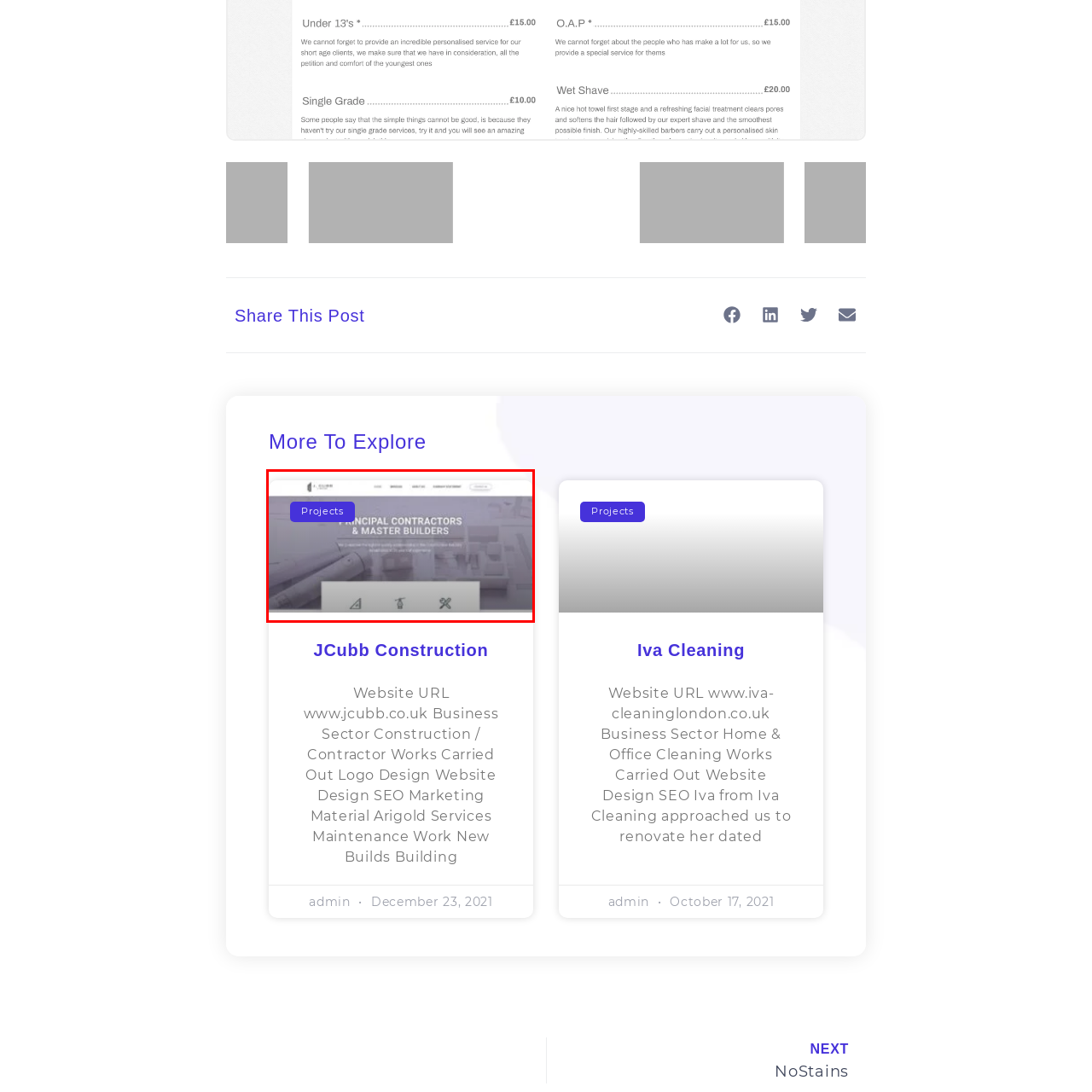What is the purpose of the icons in the lower section?
Focus on the image enclosed by the red bounding box and elaborate on your answer to the question based on the visual details present.

The icons in the lower section of the webpage represent various services offered by JCubb Construction, and they are designed to contribute to a user-friendly experience for potential clients seeking construction or renovation services.